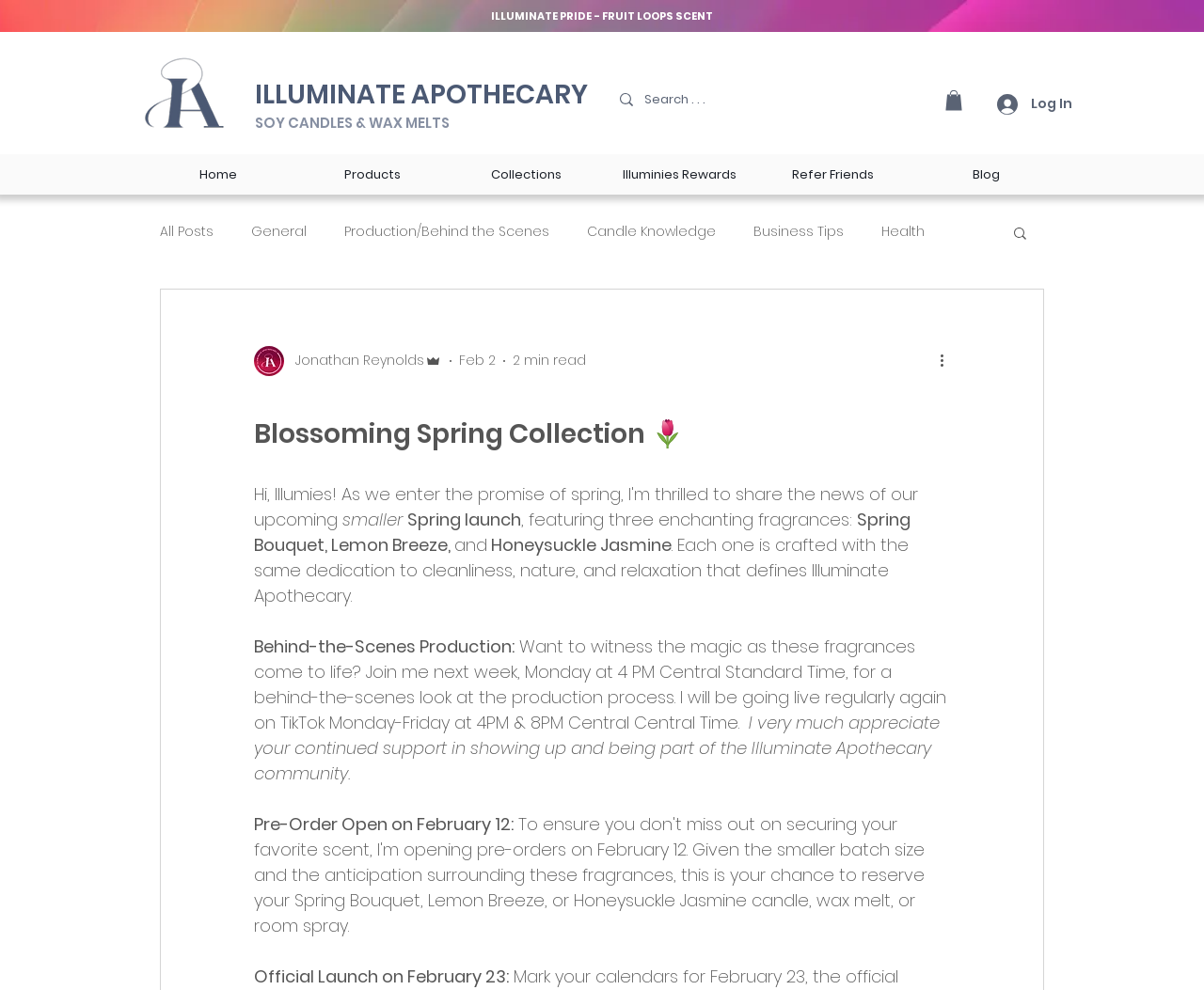Determine the bounding box coordinates of the UI element described by: "Health".

[0.732, 0.224, 0.768, 0.244]